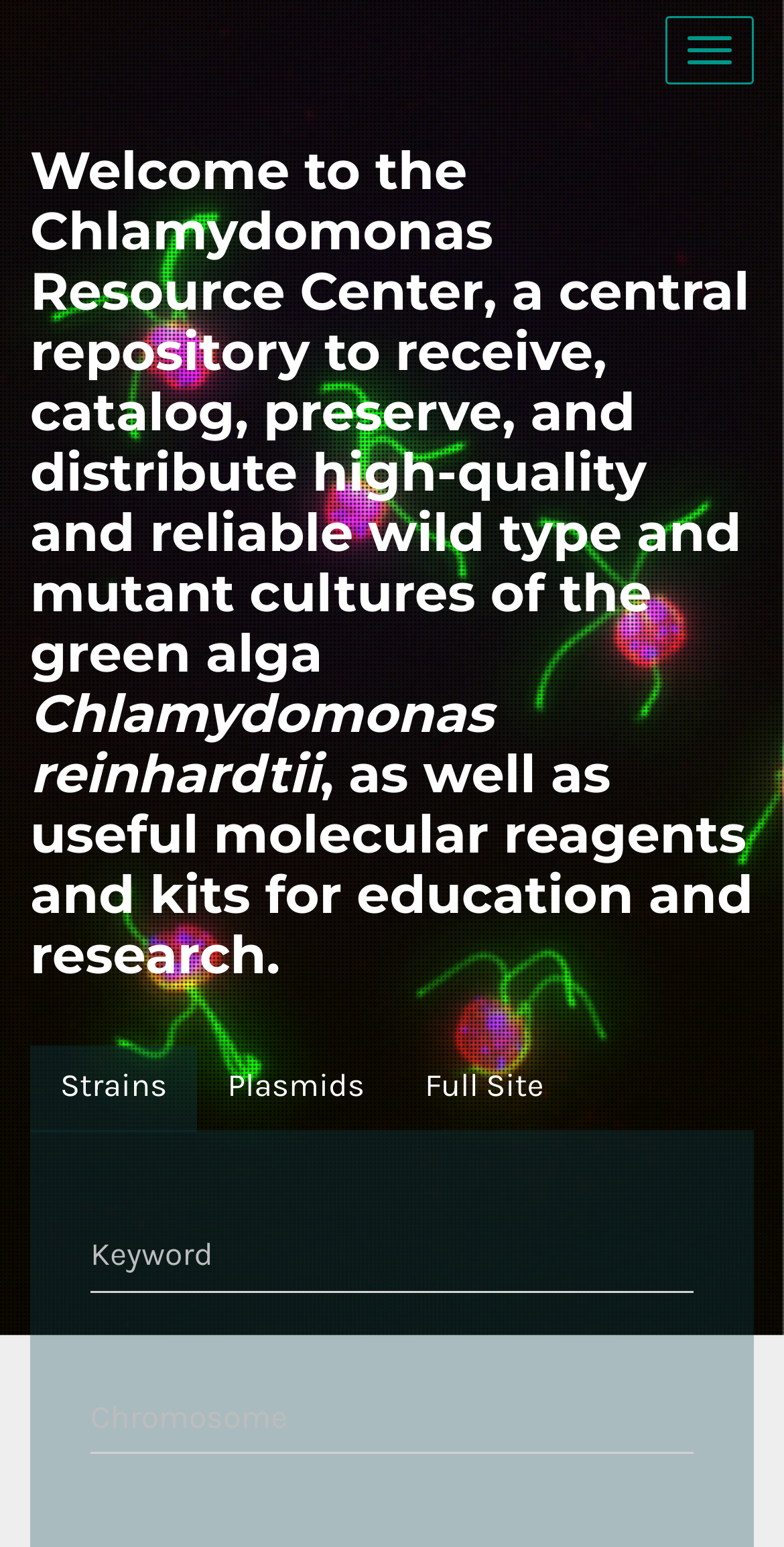Find the bounding box coordinates of the UI element according to this description: "Strains".

[0.038, 0.676, 0.252, 0.732]